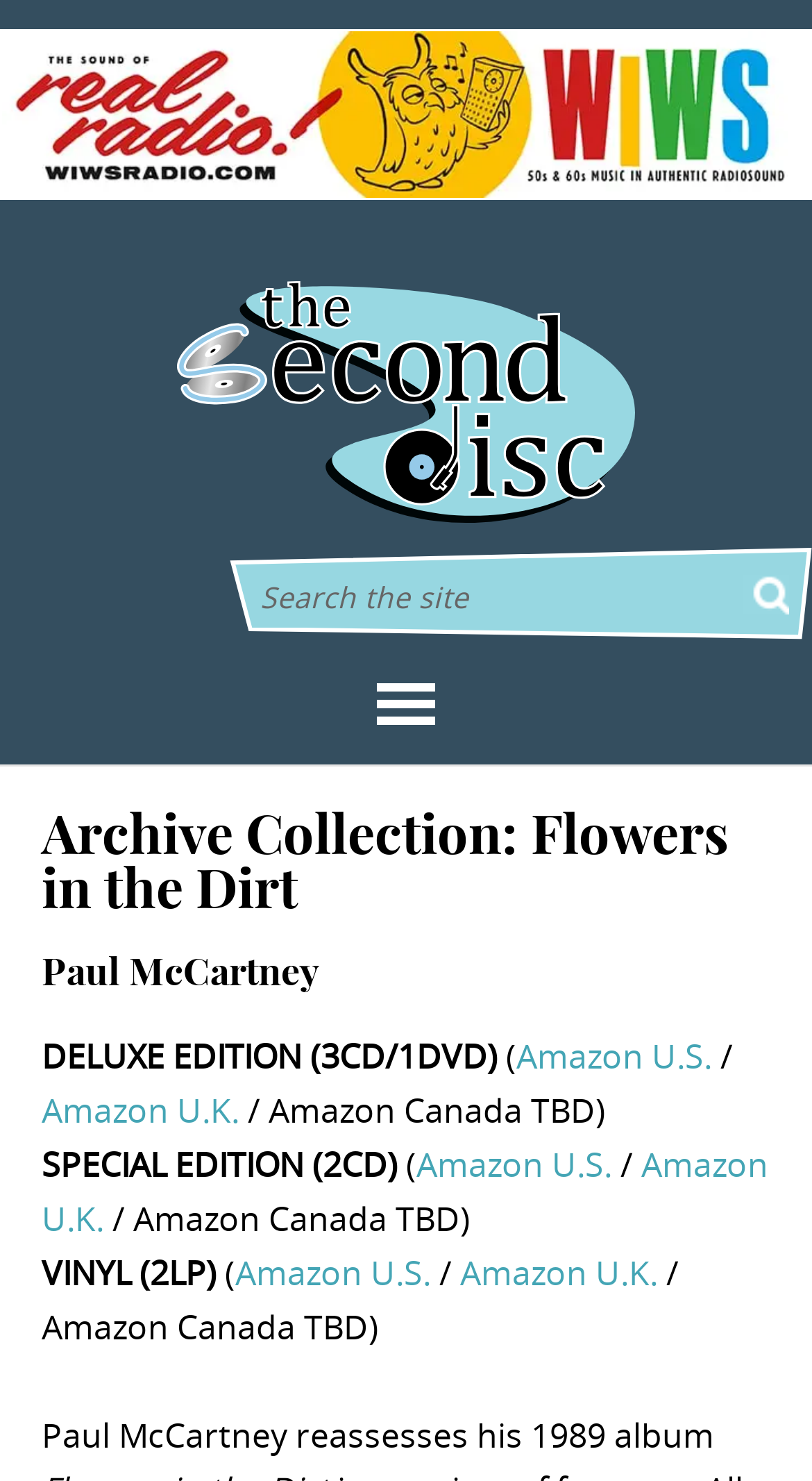Show me the bounding box coordinates of the clickable region to achieve the task as per the instruction: "Go to Amazon U.K.".

[0.051, 0.734, 0.295, 0.764]